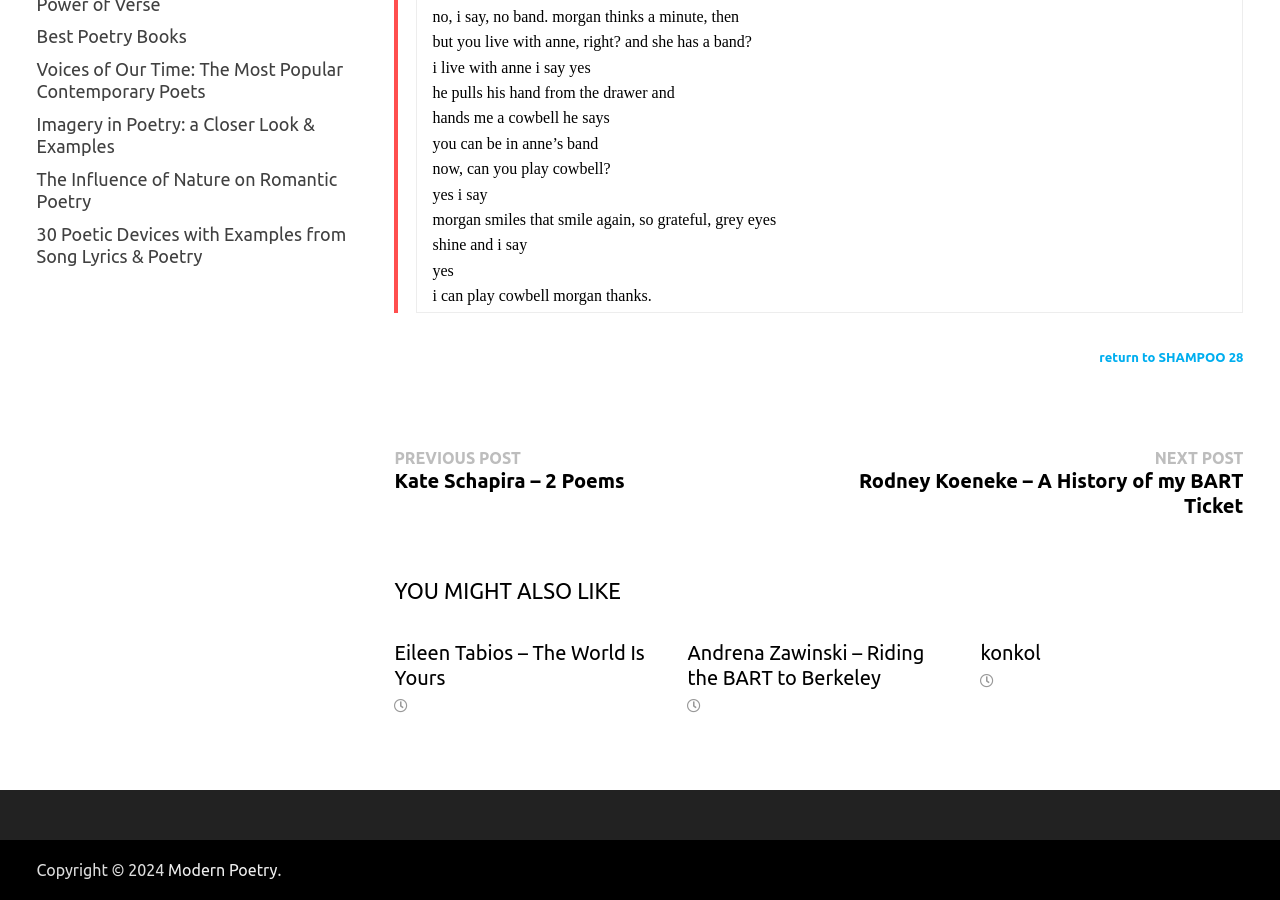Find the bounding box coordinates for the HTML element described in this sentence: "Modern Poetry". Provide the coordinates as four float numbers between 0 and 1, in the format [left, top, right, bottom].

[0.131, 0.957, 0.217, 0.977]